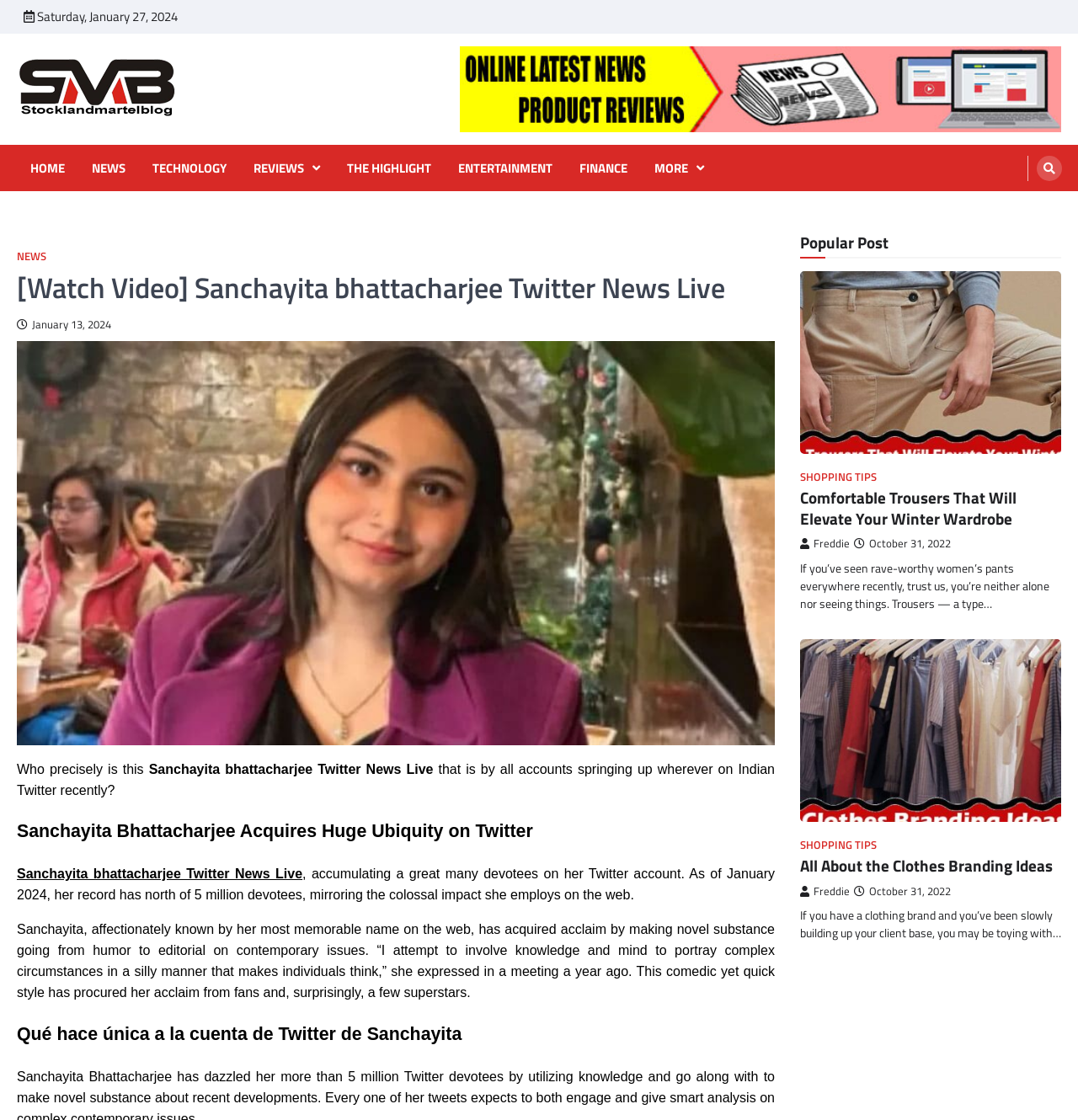Give a detailed account of the webpage.

This webpage appears to be a news article or blog post about Sanchayita Bhattacharjee, a popular Twitter personality. At the top of the page, there is a header section with a logo, a title "stocklandmartelblog – Latest News & Online Reviews", and a navigation menu with links to different sections of the website, including "HOME", "NEWS", "TECHNOLOGY", and more.

Below the header, there is a large advertisement image that takes up most of the width of the page. To the left of the advertisement, there is a section with a heading "[Watch Video] Sanchayita bhattacharjee Twitter News Live" and a brief description of Sanchayita Bhattacharjee's rise to fame on Twitter.

The main content of the page is divided into two columns. The left column contains the article's text, which describes Sanchayita Bhattacharjee's Twitter persona and her unique style of creating humorous content about complex issues. The text is broken up into several paragraphs, with headings and subheadings that highlight different aspects of her online presence.

The right column appears to be a sidebar with links to other articles or popular posts on the website. There are several headings, including "Popular Post" and "SHOPPING TIPS", and links to articles with titles like "Comfortable Trousers That Will Elevate Your Winter Wardrobe" and "All About the Clothes Branding Ideas". Each link is accompanied by a brief summary or excerpt from the article.

Throughout the page, there are several images, including the header logo, the advertisement image, and images accompanying the articles in the sidebar. The overall layout is clean and easy to navigate, with clear headings and concise text that makes it easy to scan and read.